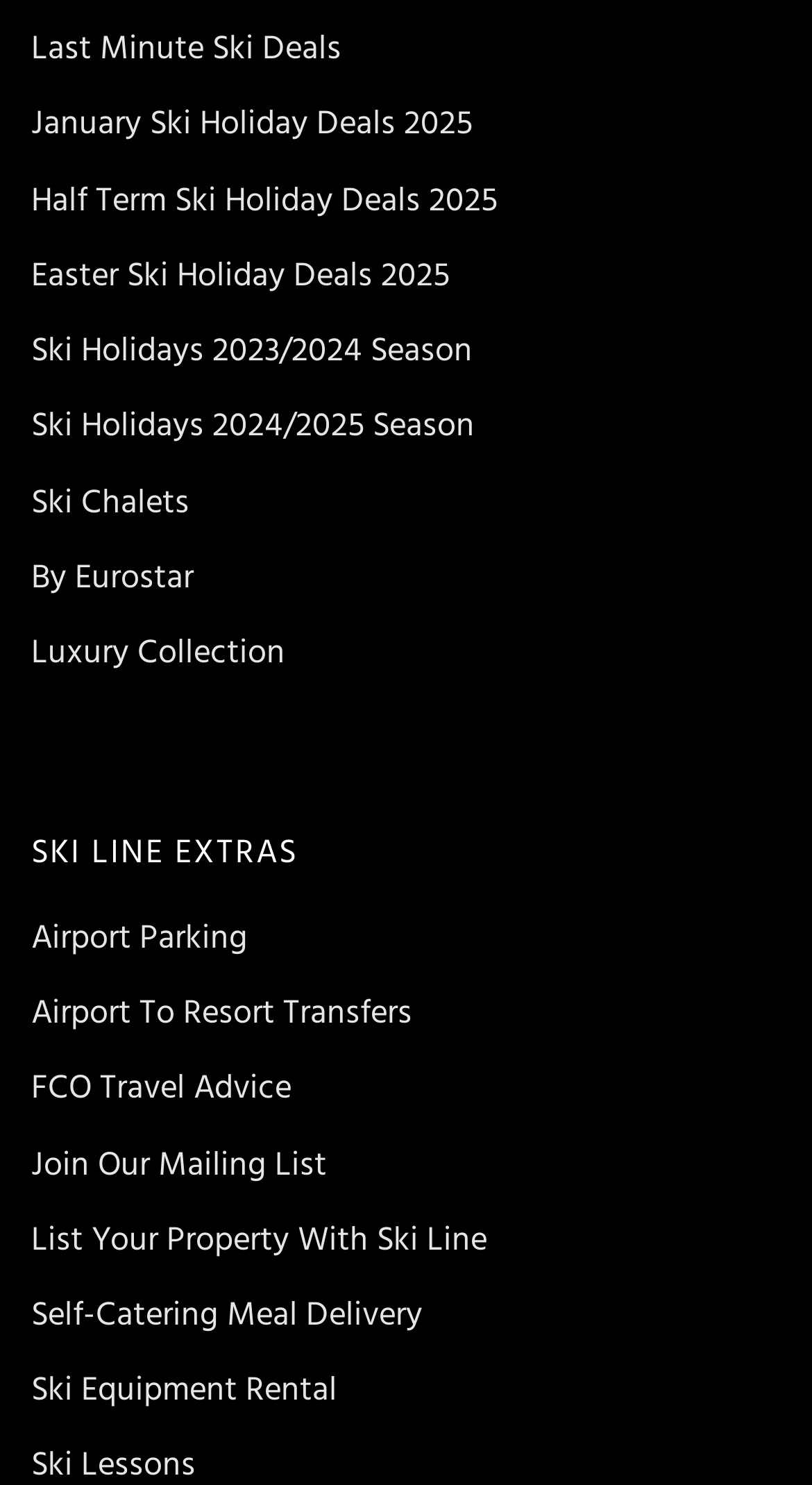How many links are there under 'SKI LINE EXTRAS'?
Based on the image, give a concise answer in the form of a single word or short phrase.

6